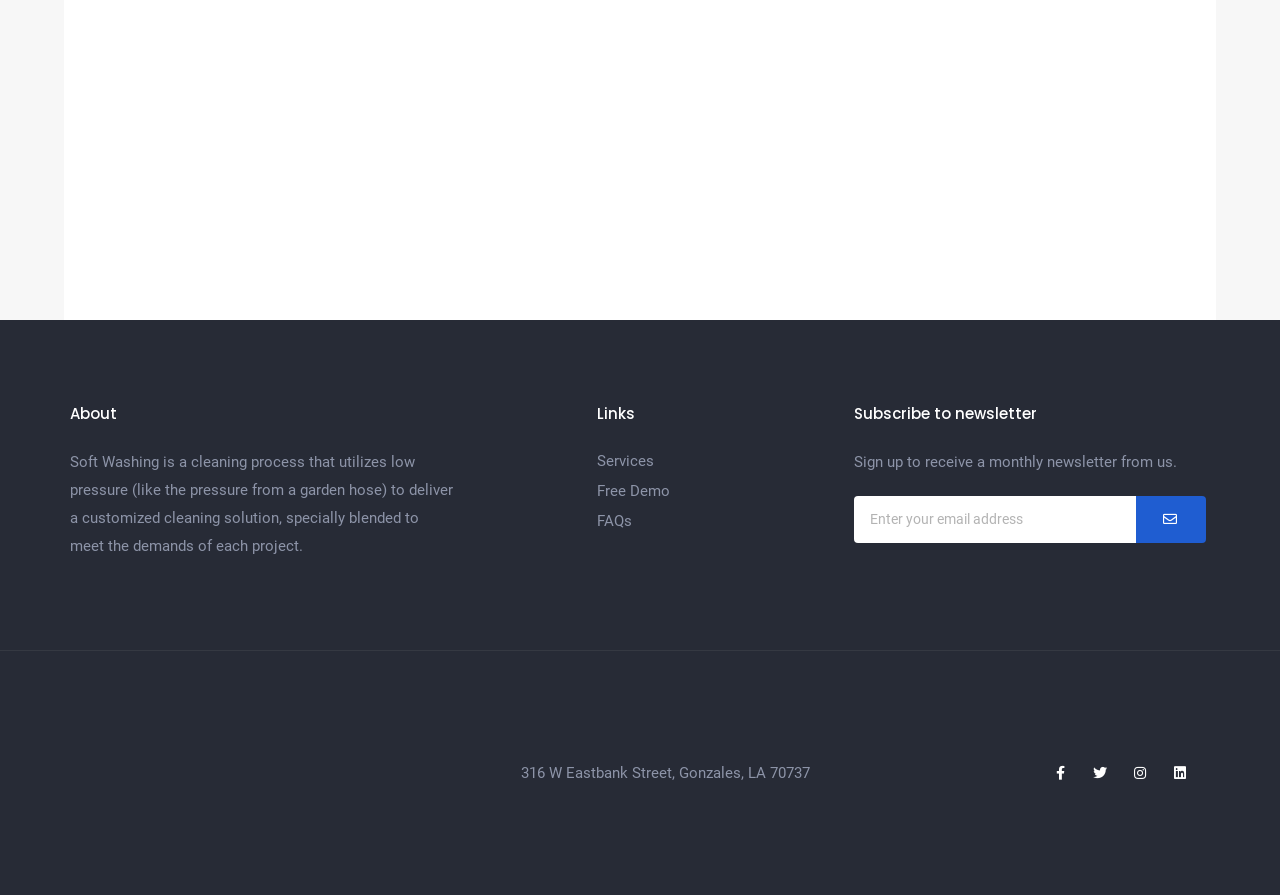Answer the question using only one word or a concise phrase: What is the company name?

Cajun Soft Wash